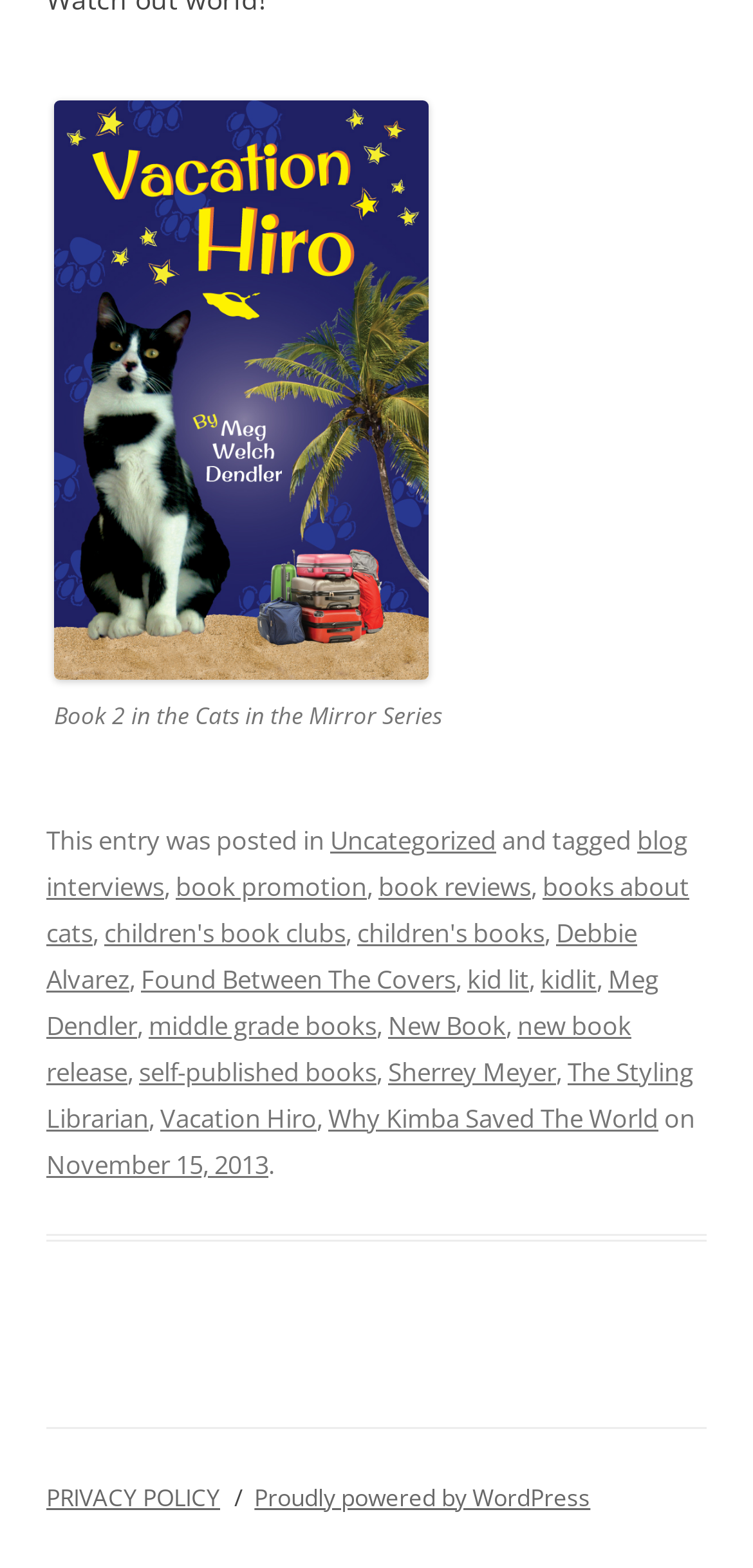Indicate the bounding box coordinates of the element that needs to be clicked to satisfy the following instruction: "Click on the link to book 2 in the Cats in the Mirror Series". The coordinates should be four float numbers between 0 and 1, i.e., [left, top, right, bottom].

[0.072, 0.415, 0.569, 0.438]